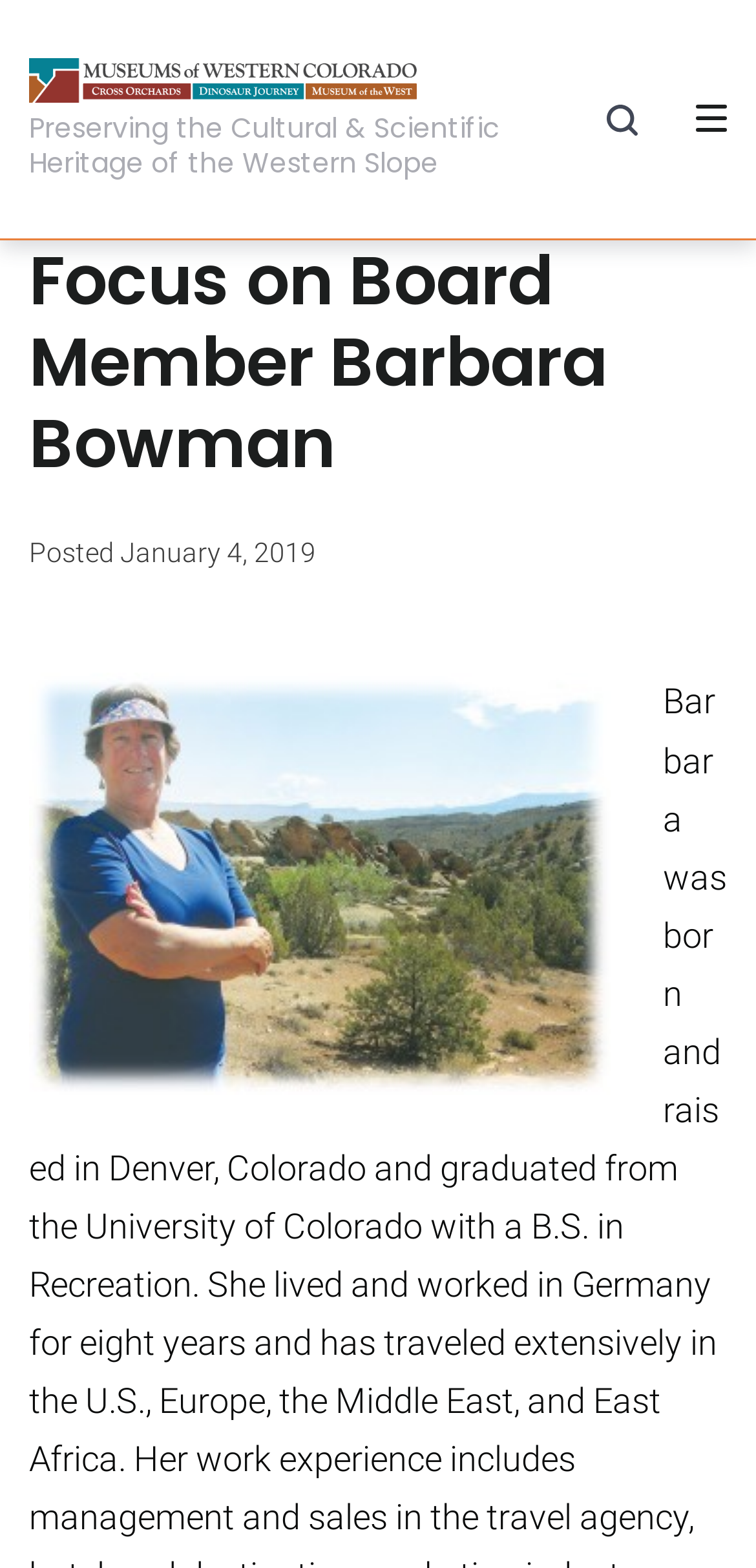Based on the visual content of the image, answer the question thoroughly: What is the function of the button?

The question can be answered by looking at the button with the description 'expanded: False controls: main-menu' located at the top right of the webpage, which suggests that the button is used to control the main menu.